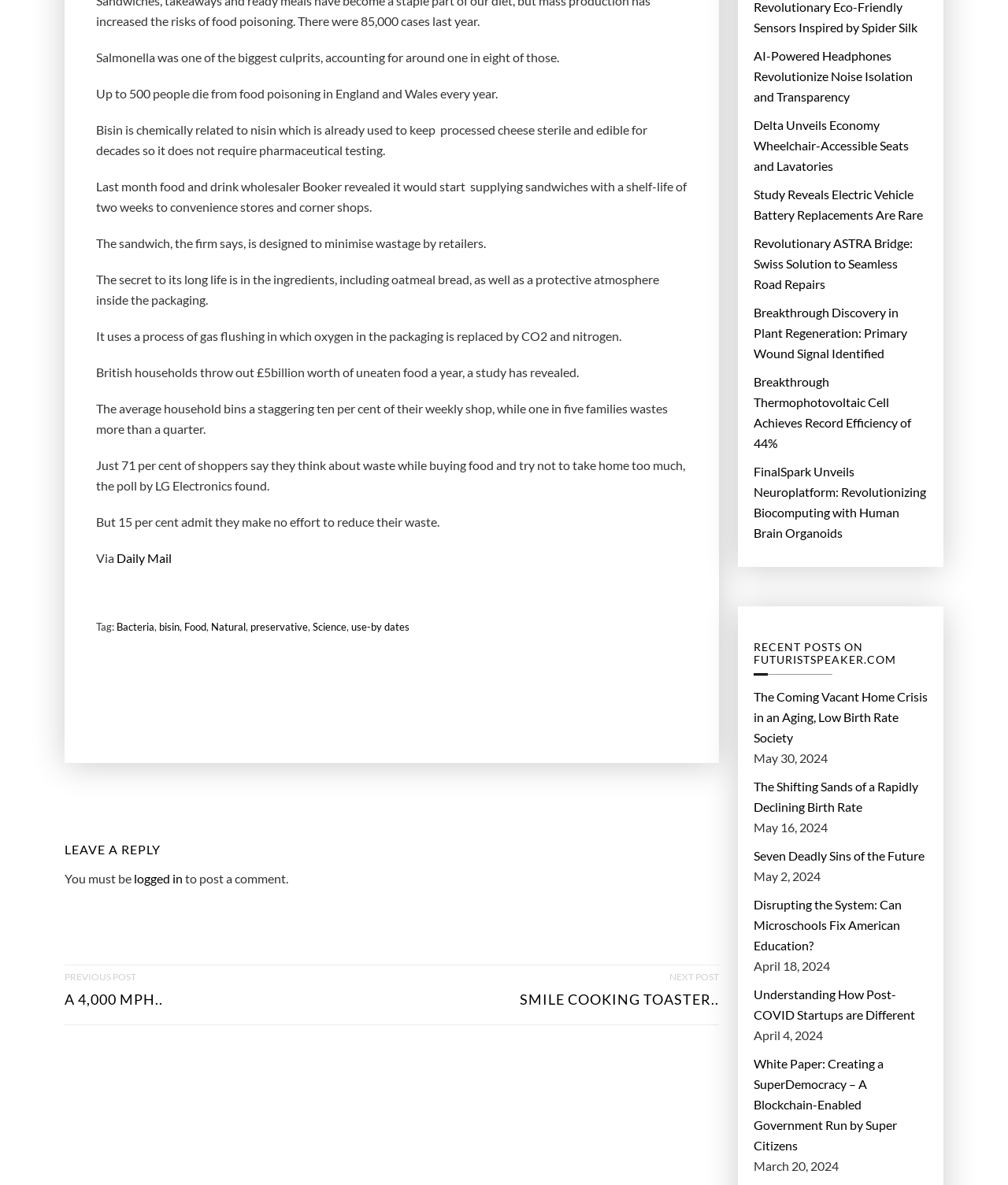Show me the bounding box coordinates of the clickable region to achieve the task as per the instruction: "Search for something in the 'Quick Search' textbox".

None